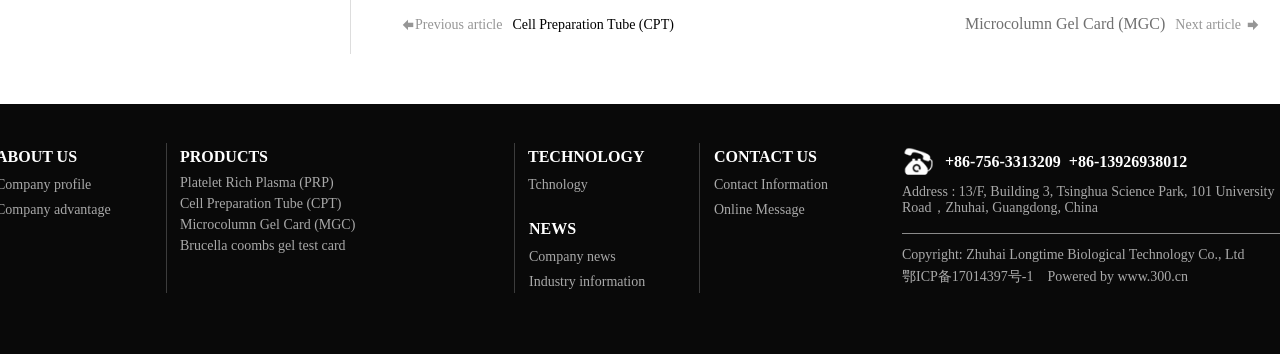Could you specify the bounding box coordinates for the clickable section to complete the following instruction: "Contact us through Online Message"?

[0.558, 0.571, 0.629, 0.613]